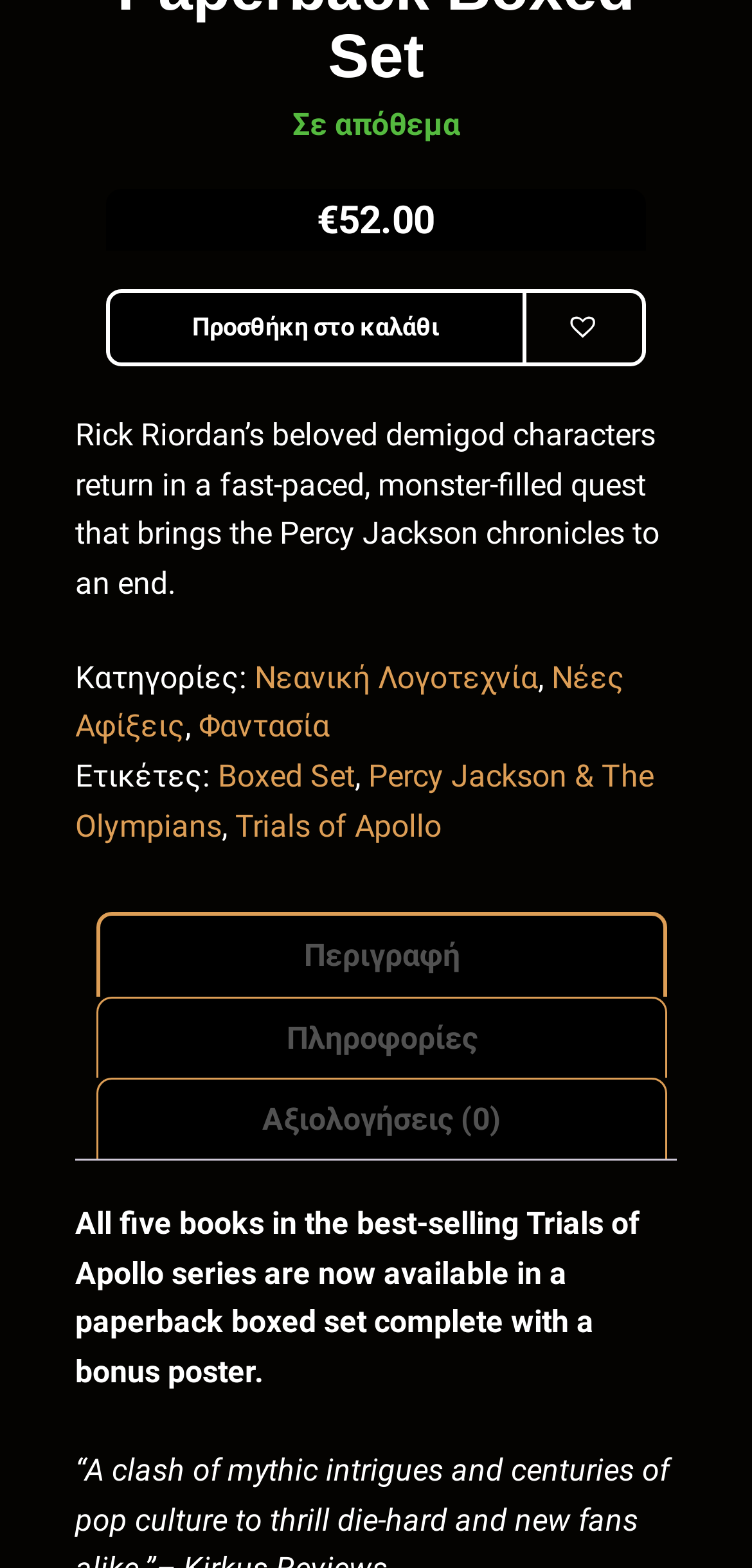Locate the bounding box coordinates of the element's region that should be clicked to carry out the following instruction: "Add to cart". The coordinates need to be four float numbers between 0 and 1, i.e., [left, top, right, bottom].

[0.14, 0.184, 0.7, 0.233]